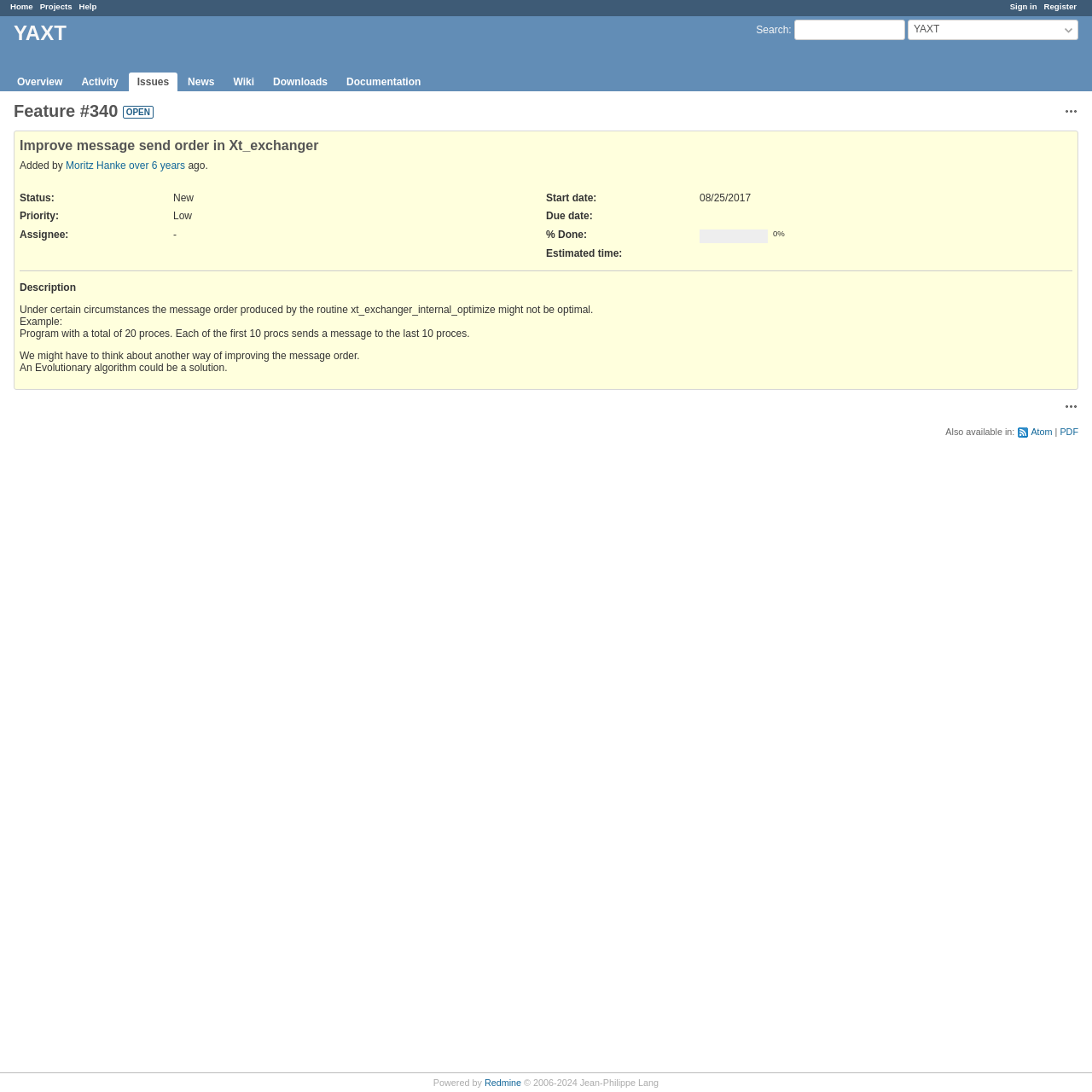Please determine the bounding box coordinates for the UI element described as: "News".

[0.164, 0.066, 0.204, 0.083]